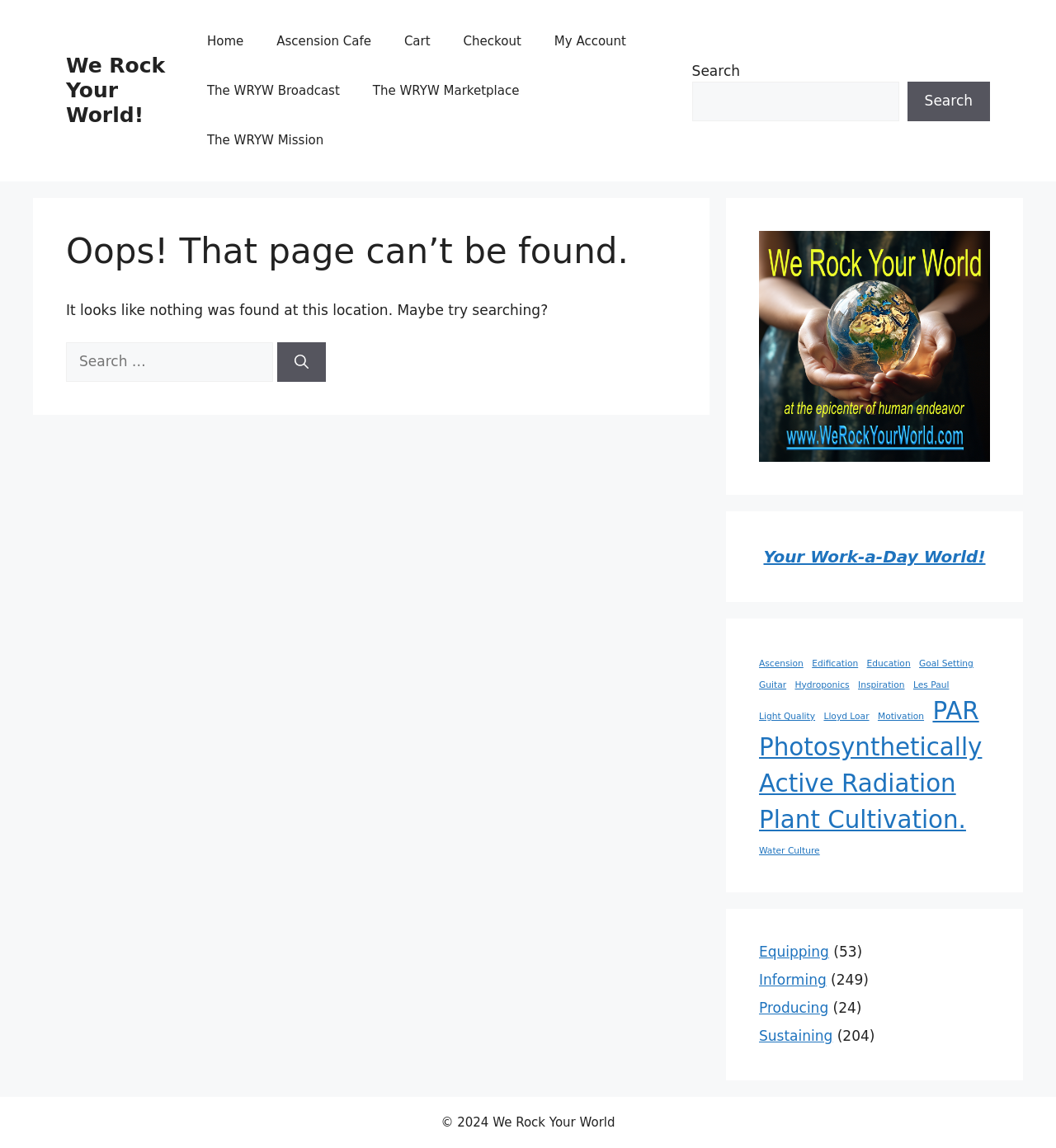Locate the bounding box of the UI element with the following description: "parent_node: Search for: aria-label="Search"".

[0.263, 0.298, 0.309, 0.333]